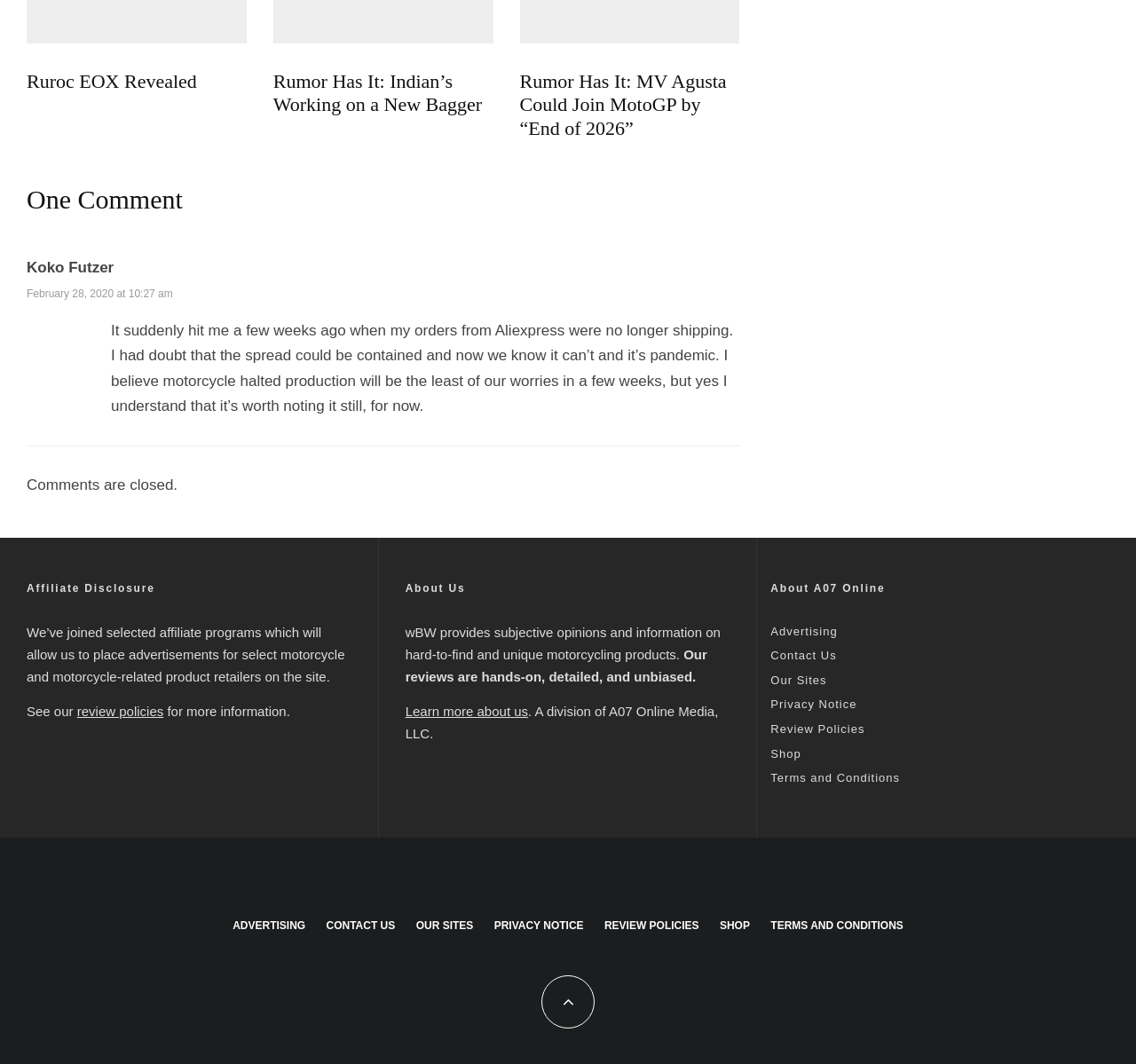Specify the bounding box coordinates of the region I need to click to perform the following instruction: "View review policies". The coordinates must be four float numbers in the range of 0 to 1, i.e., [left, top, right, bottom].

[0.068, 0.662, 0.144, 0.676]